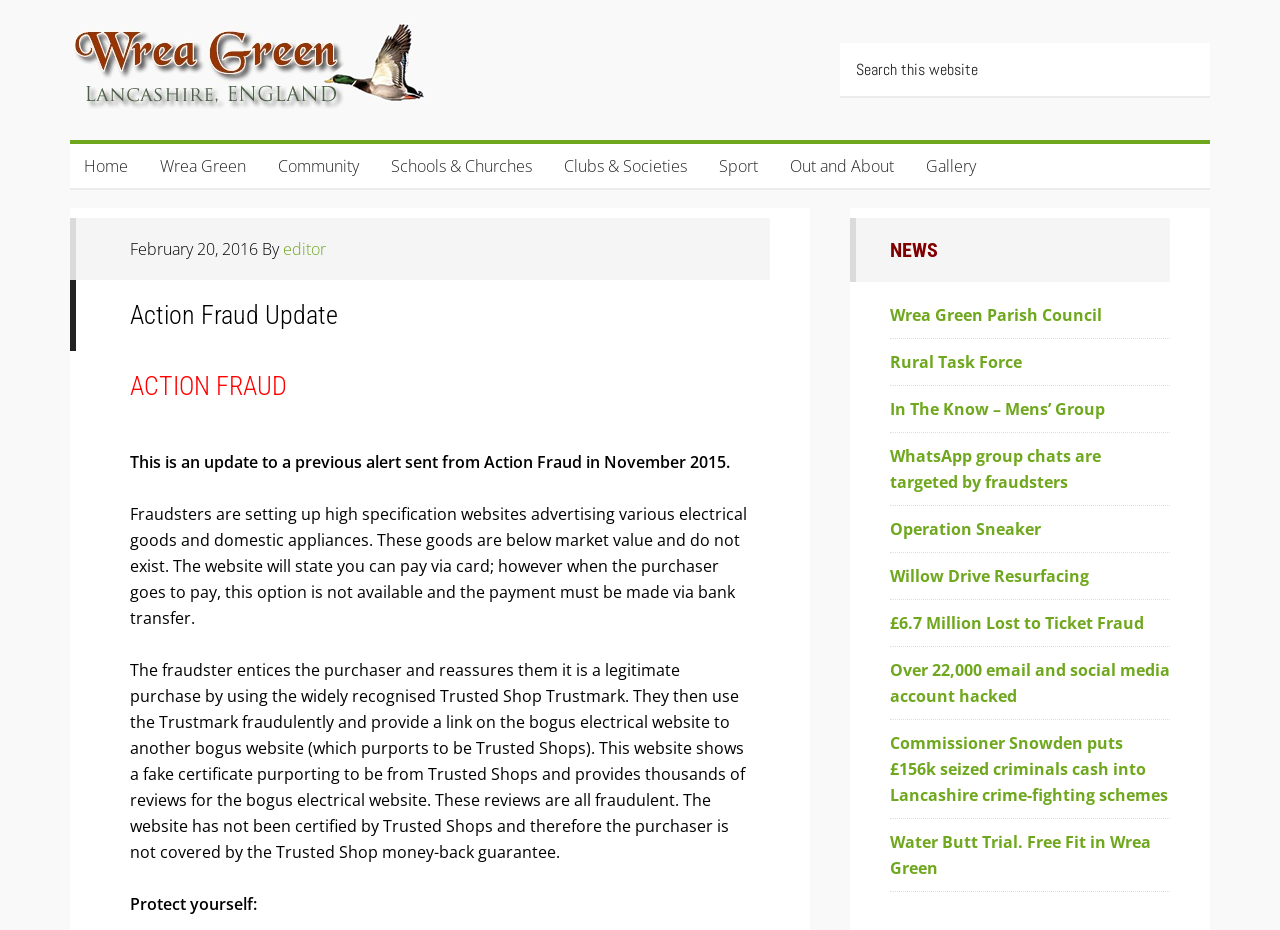Please study the image and answer the question comprehensively:
What is the warning about paying for goods?

I found this information by reading the static text element that describes the fraudulent activity. The text explains that when a purchaser tries to pay via card, the option is not available, and payment must be made via bank transfer.